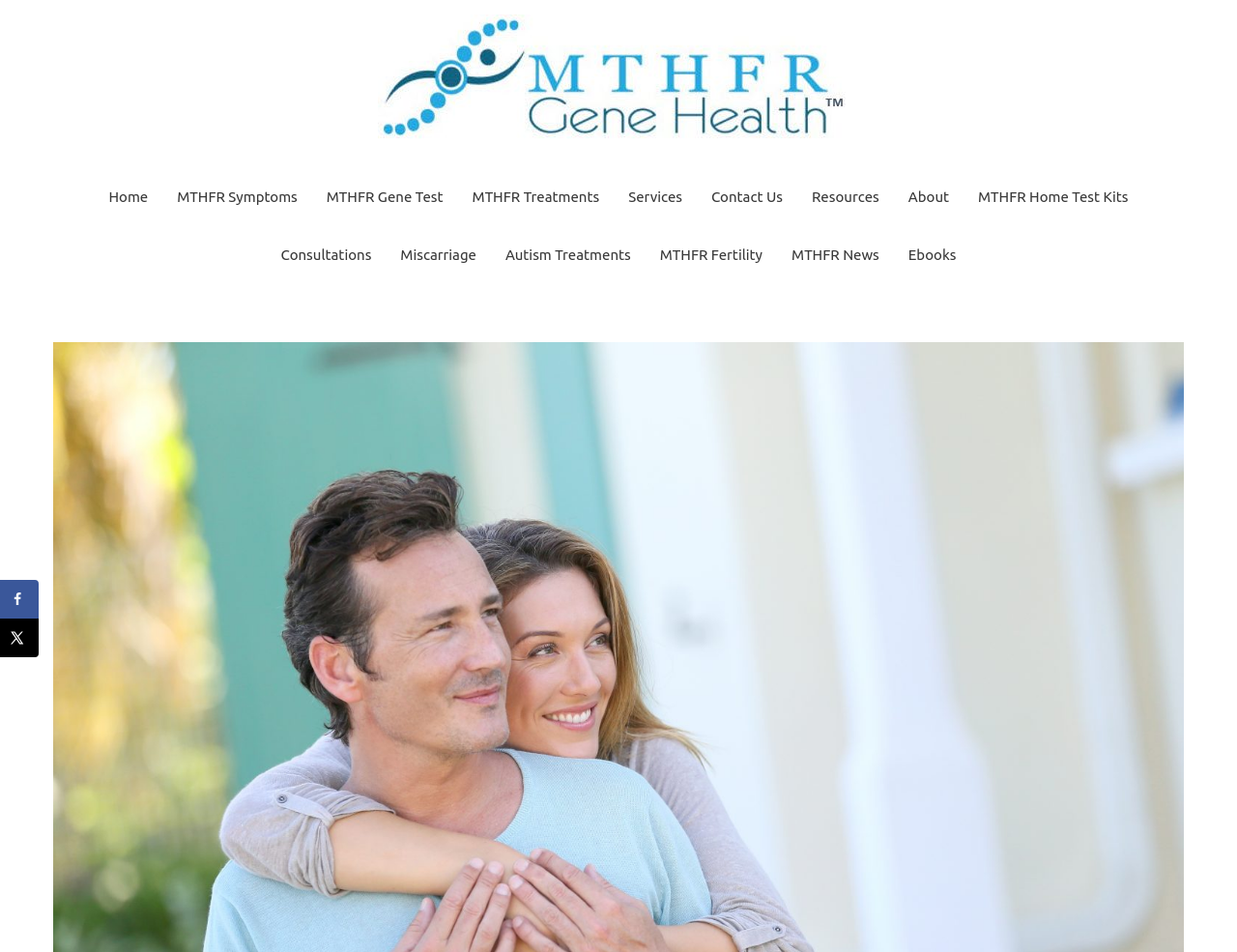Based on what you see in the screenshot, provide a thorough answer to this question: What is the topic of the webpage?

I examined the content of the webpage and found that it discusses MTHFR gene mutation symptoms in adults, indicating that the topic of the webpage is related to MTHFR gene health.